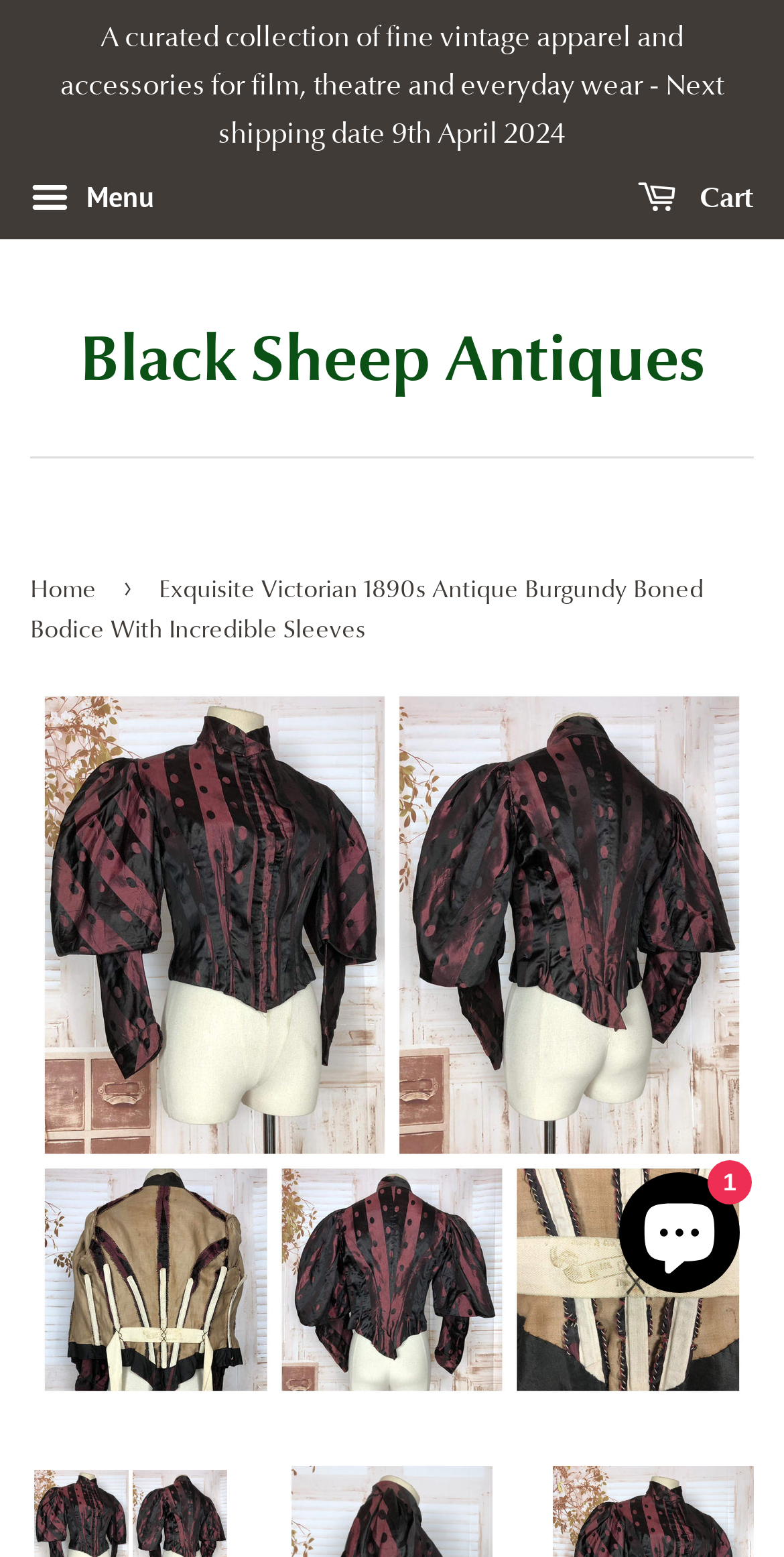Calculate the bounding box coordinates for the UI element based on the following description: "Cart 0". Ensure the coordinates are four float numbers between 0 and 1, i.e., [left, top, right, bottom].

[0.813, 0.108, 0.962, 0.151]